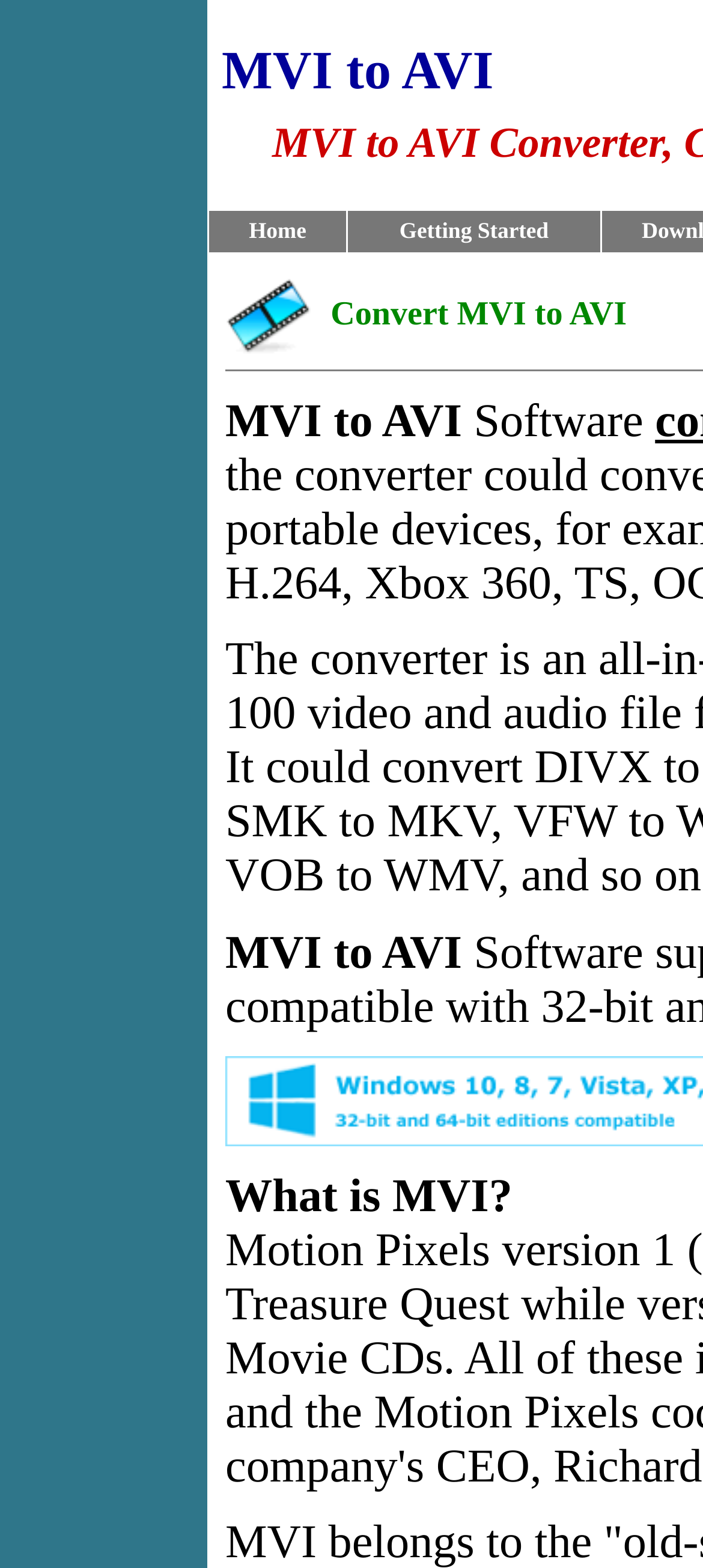Using the description "Home", locate and provide the bounding box of the UI element.

[0.354, 0.139, 0.436, 0.155]